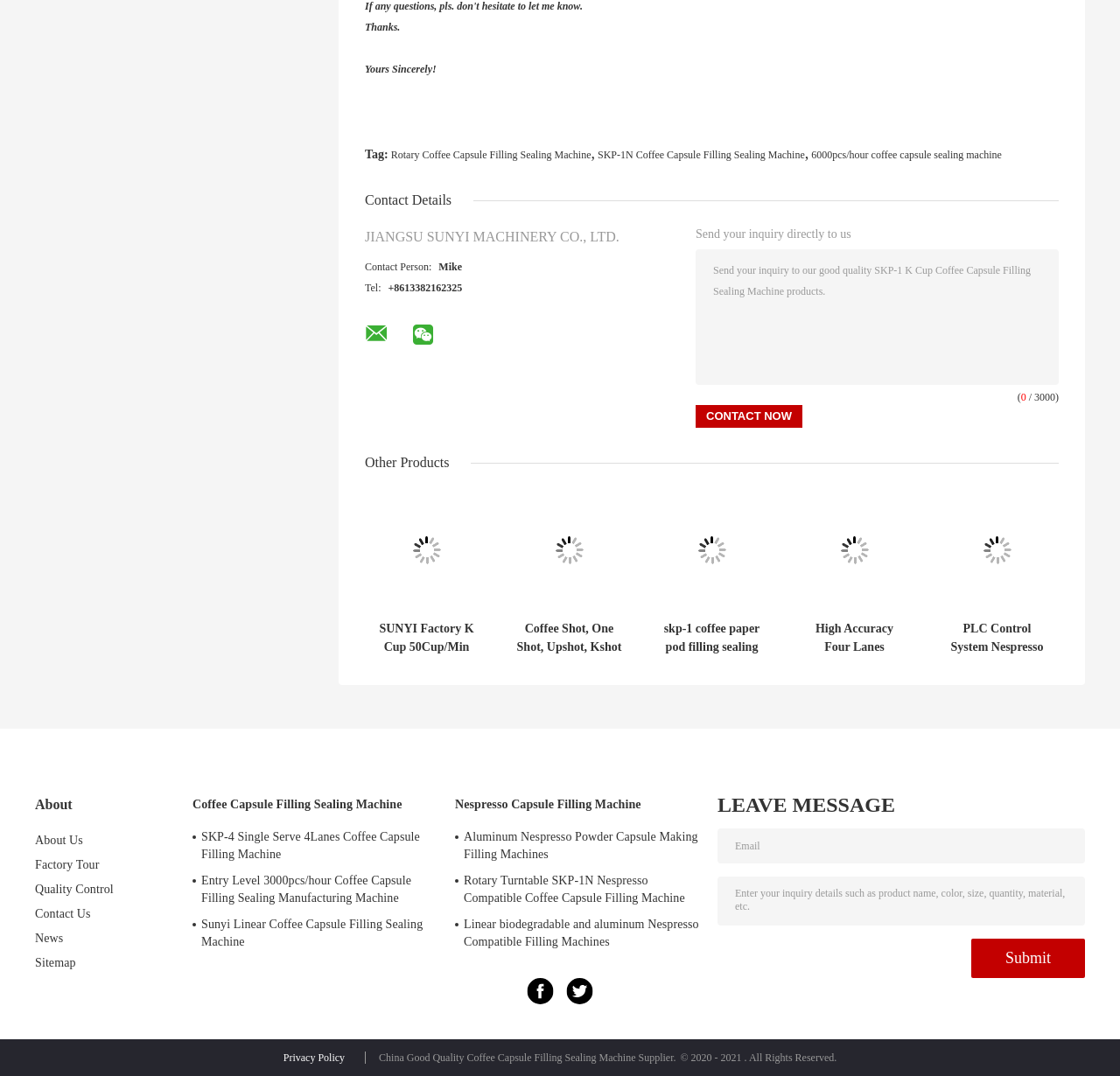Using the provided element description "name="email" placeholder="Email"", determine the bounding box coordinates of the UI element.

[0.641, 0.77, 0.969, 0.802]